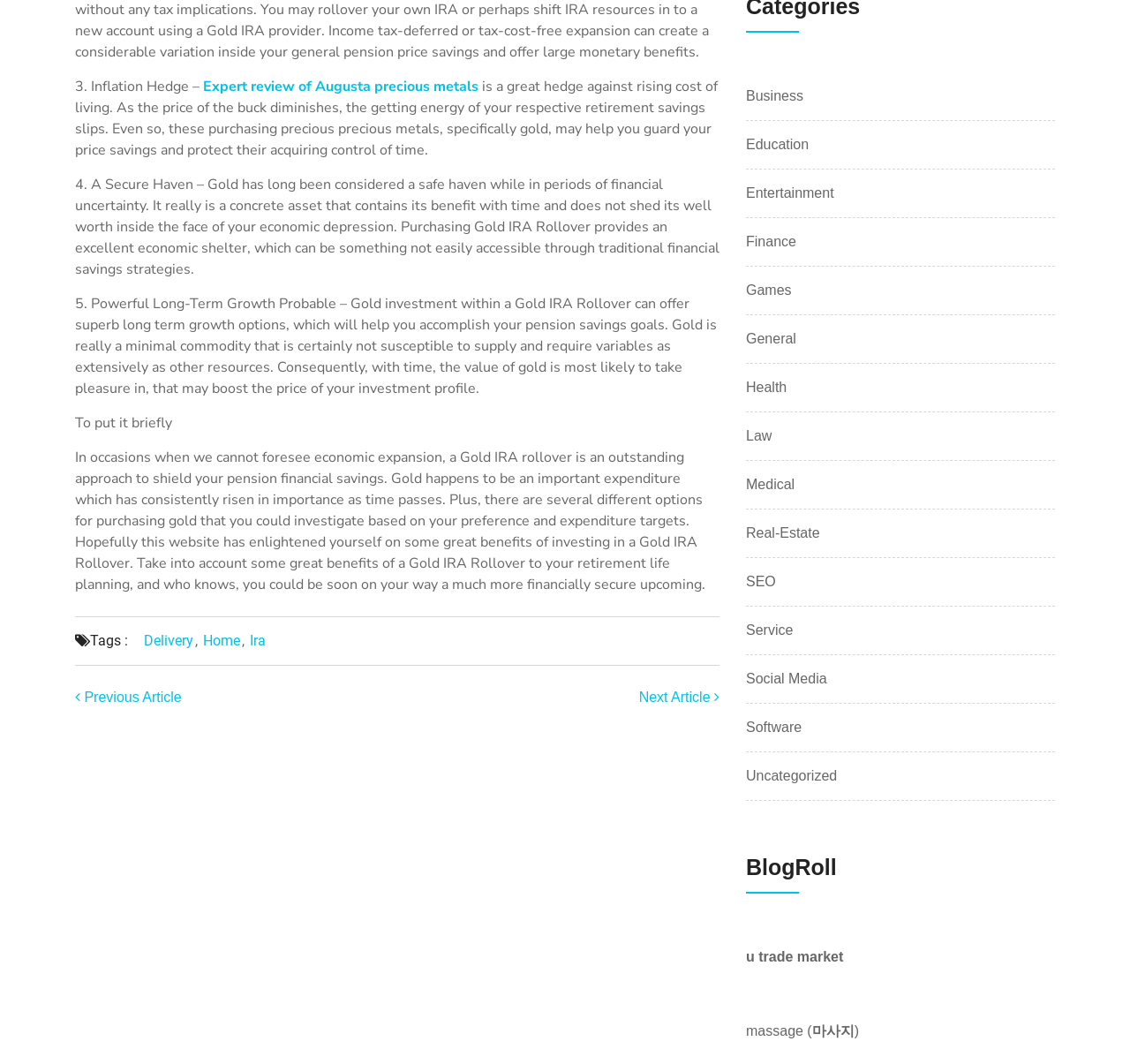What is the benefit of investing in a Gold IRA Rollover?
Please respond to the question with a detailed and well-explained answer.

According to the webpage, investing in a Gold IRA Rollover can help protect retirement savings by providing a hedge against rising costs of living and financial uncertainty.